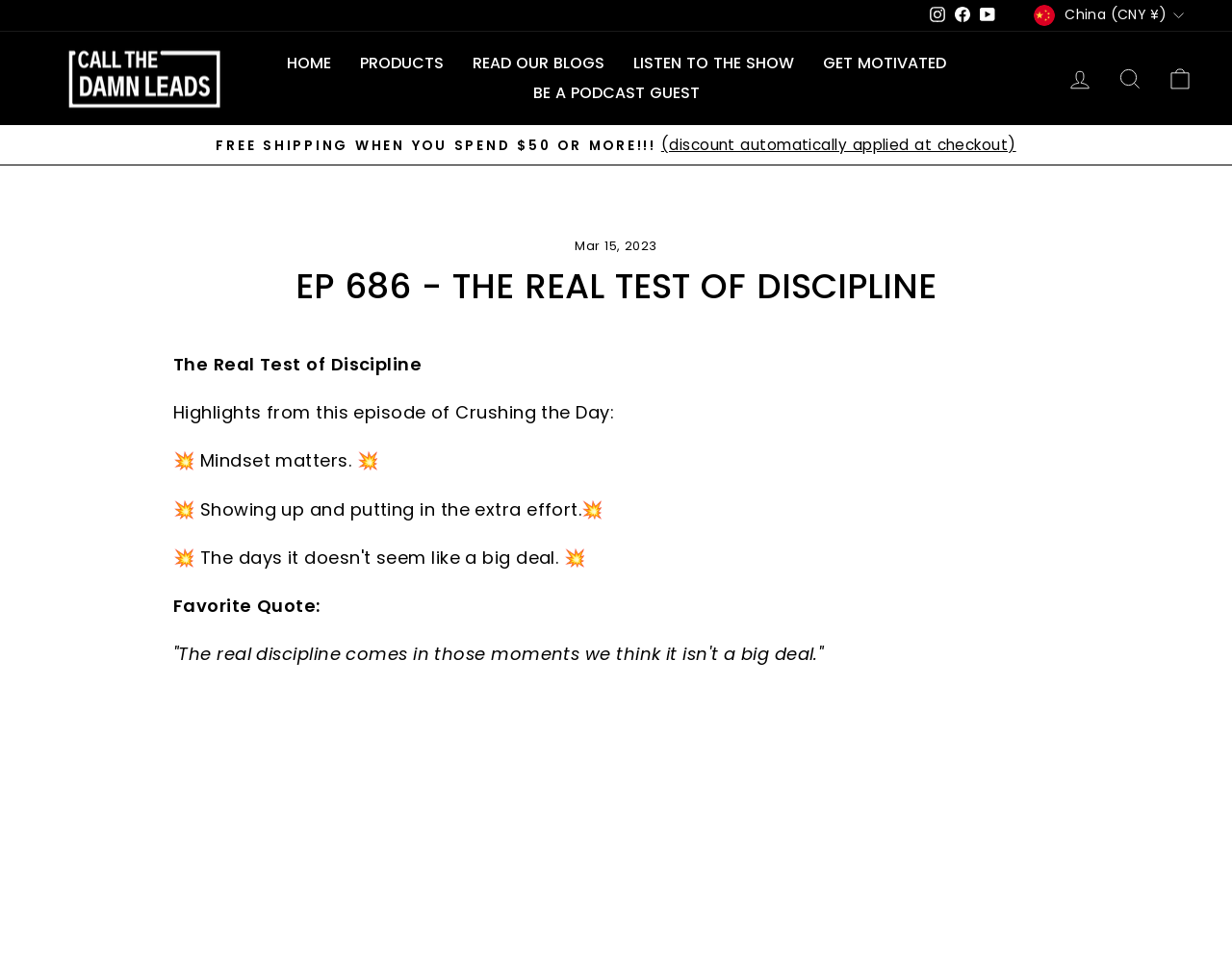Locate the bounding box coordinates of the clickable area needed to fulfill the instruction: "Go to HOME page".

[0.221, 0.051, 0.28, 0.081]